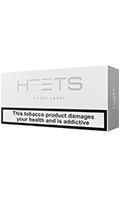Please provide a one-word or phrase answer to the question: 
What is the variant of HEETS shown in the image?

Silver Label